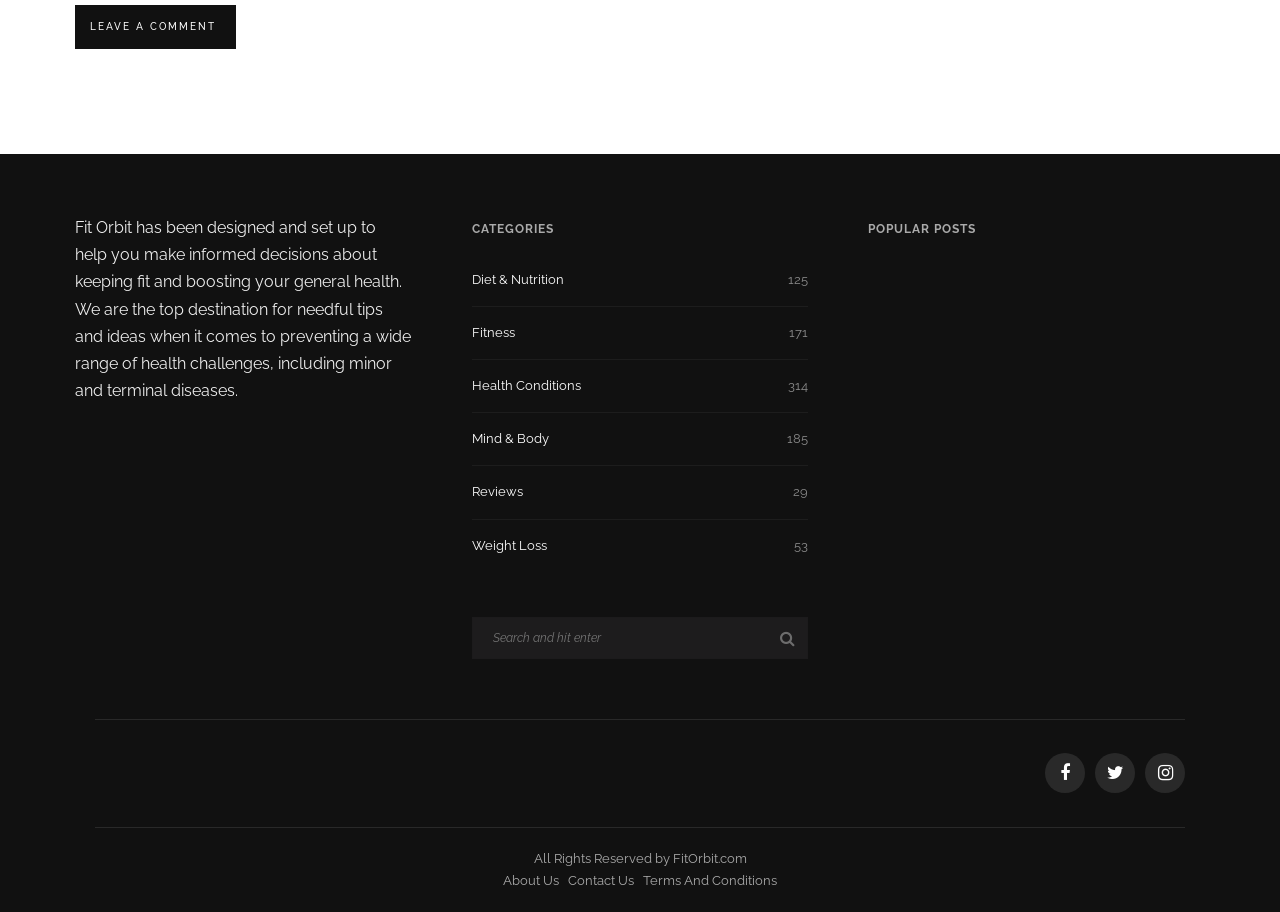Please determine the bounding box coordinates for the element that should be clicked to follow these instructions: "Contact Us".

[0.444, 0.957, 0.495, 0.974]